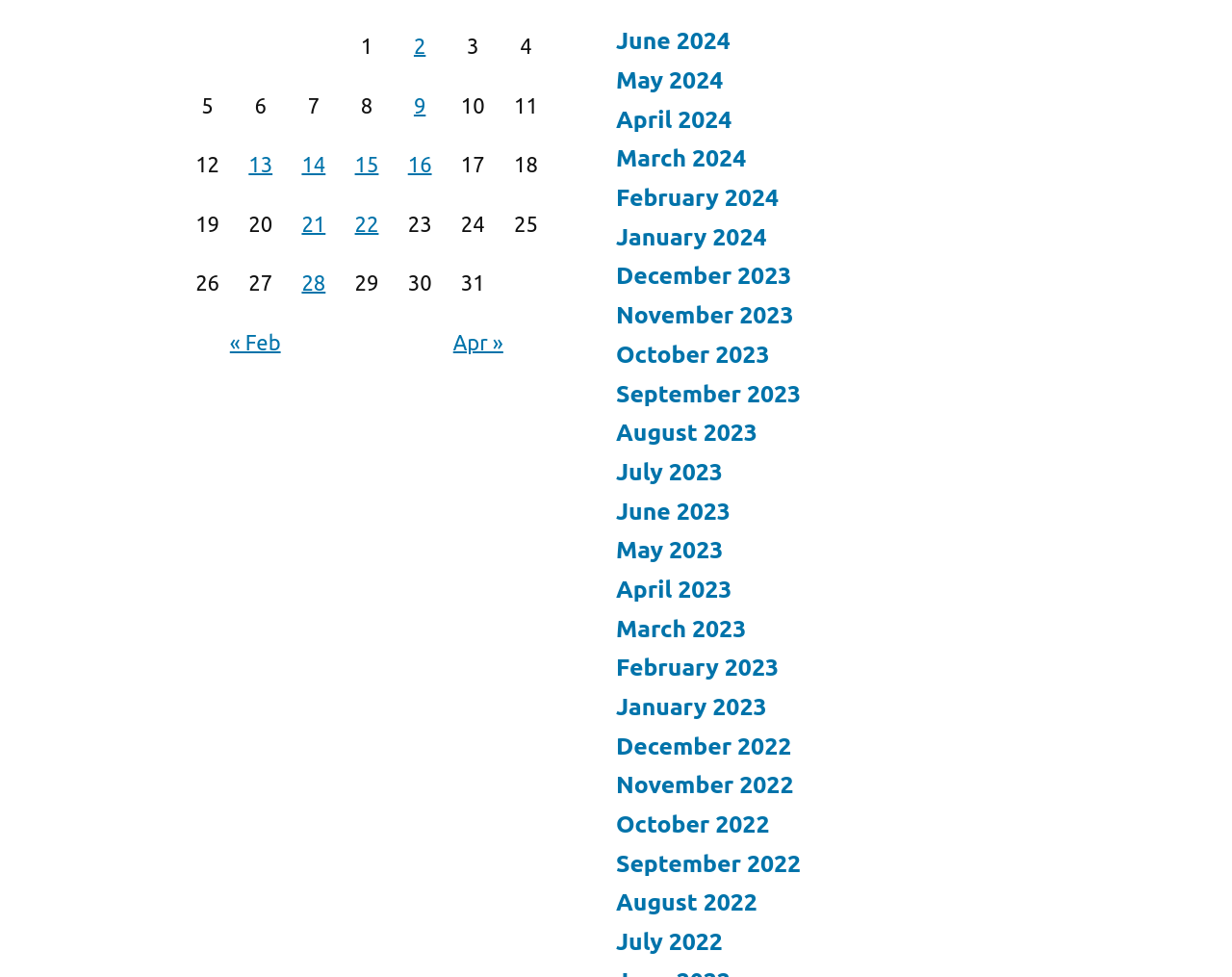Use a single word or phrase to answer the question: 
What is the date range of the posts displayed?

March 2-28, 2012